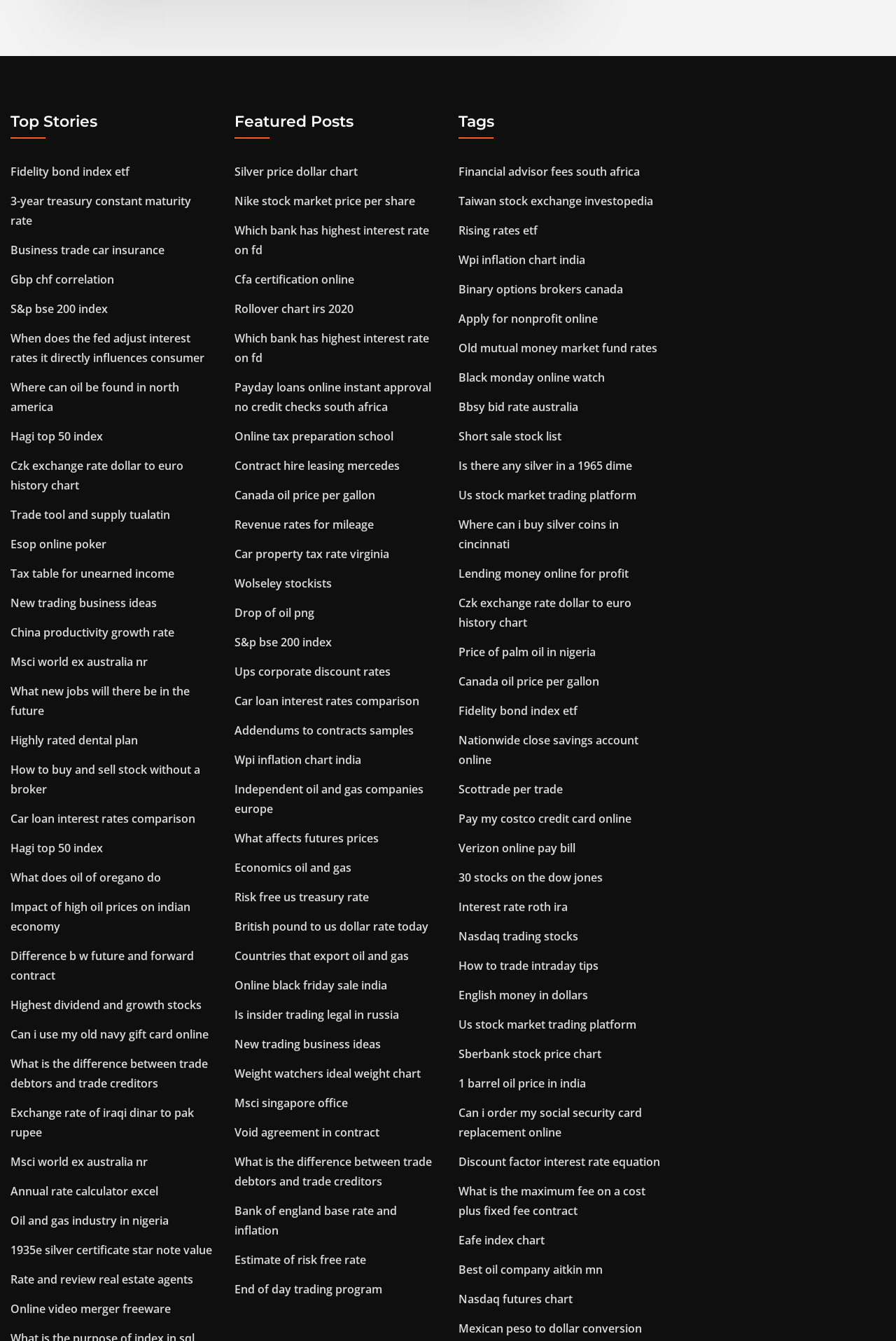Can you look at the image and give a comprehensive answer to the question:
What is the topic of the link 'Fidelity bond index etf'?

The link 'Fidelity bond index etf' suggests that it is related to finance, as 'Fidelity' is a well-known financial services company and 'bond index etf' is a financial instrument.